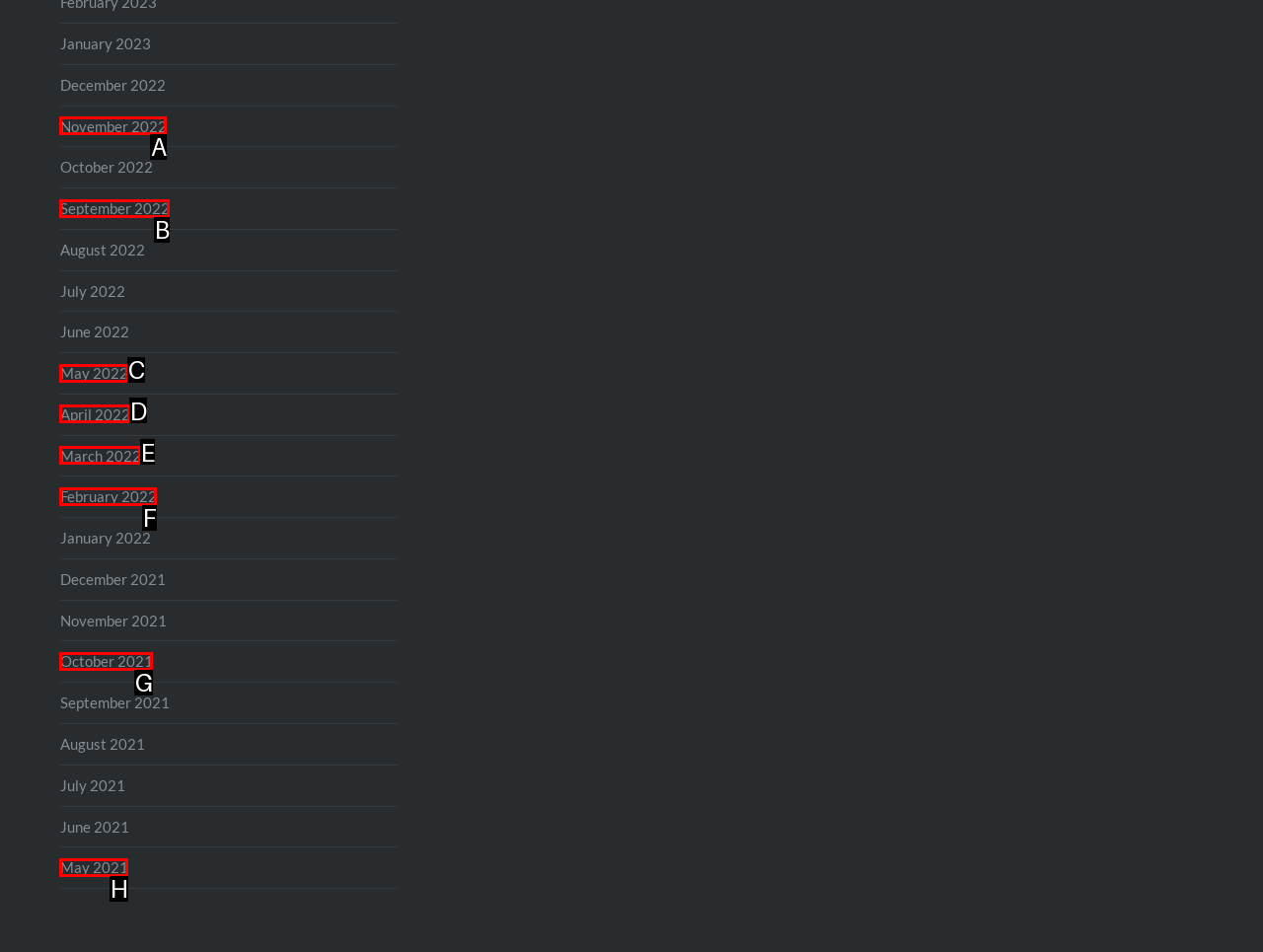Pick the right letter to click to achieve the task: browse November 2022
Answer with the letter of the correct option directly.

A